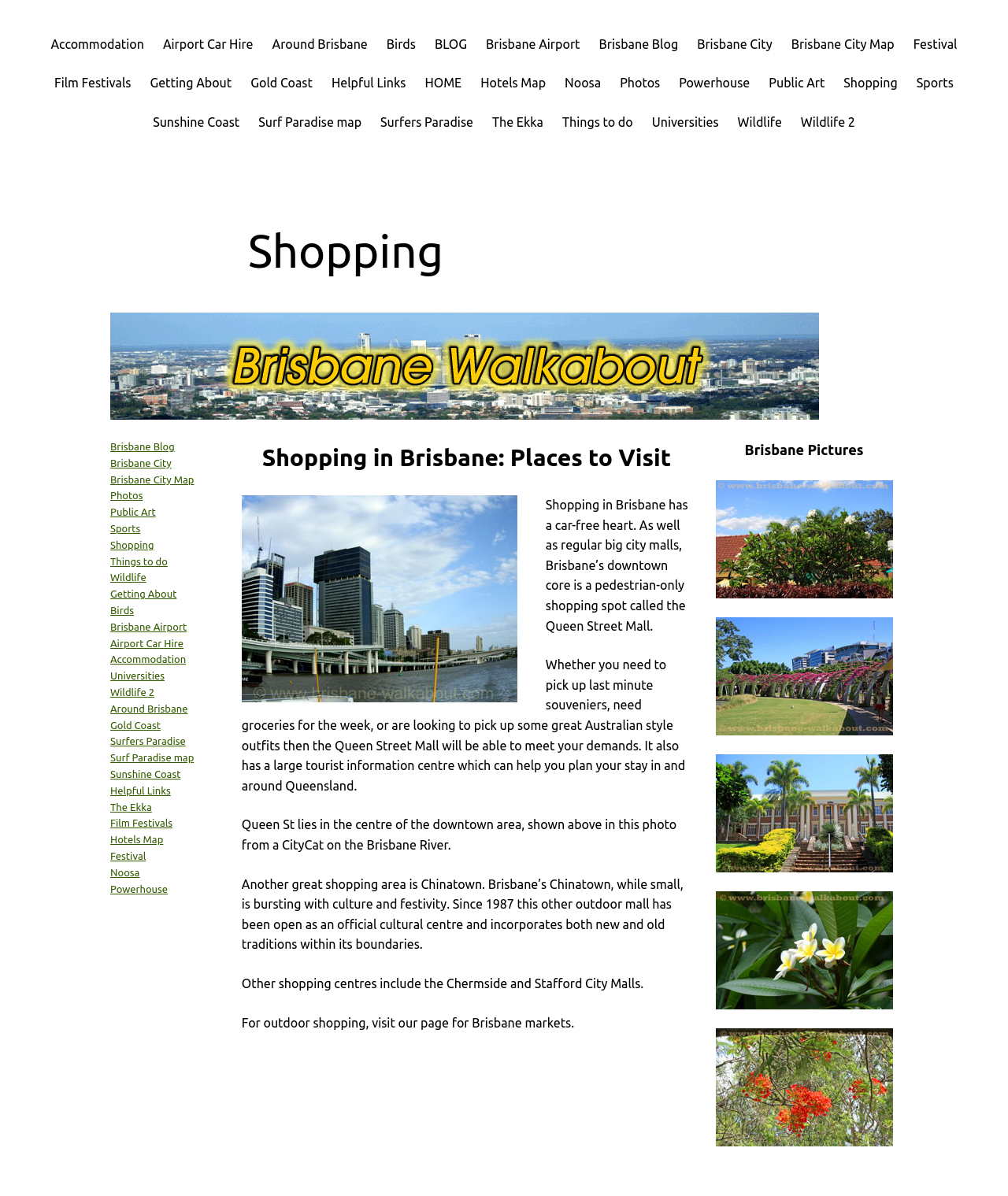Please determine the bounding box coordinates of the element's region to click for the following instruction: "Learn about Public Art".

[0.763, 0.061, 0.818, 0.078]